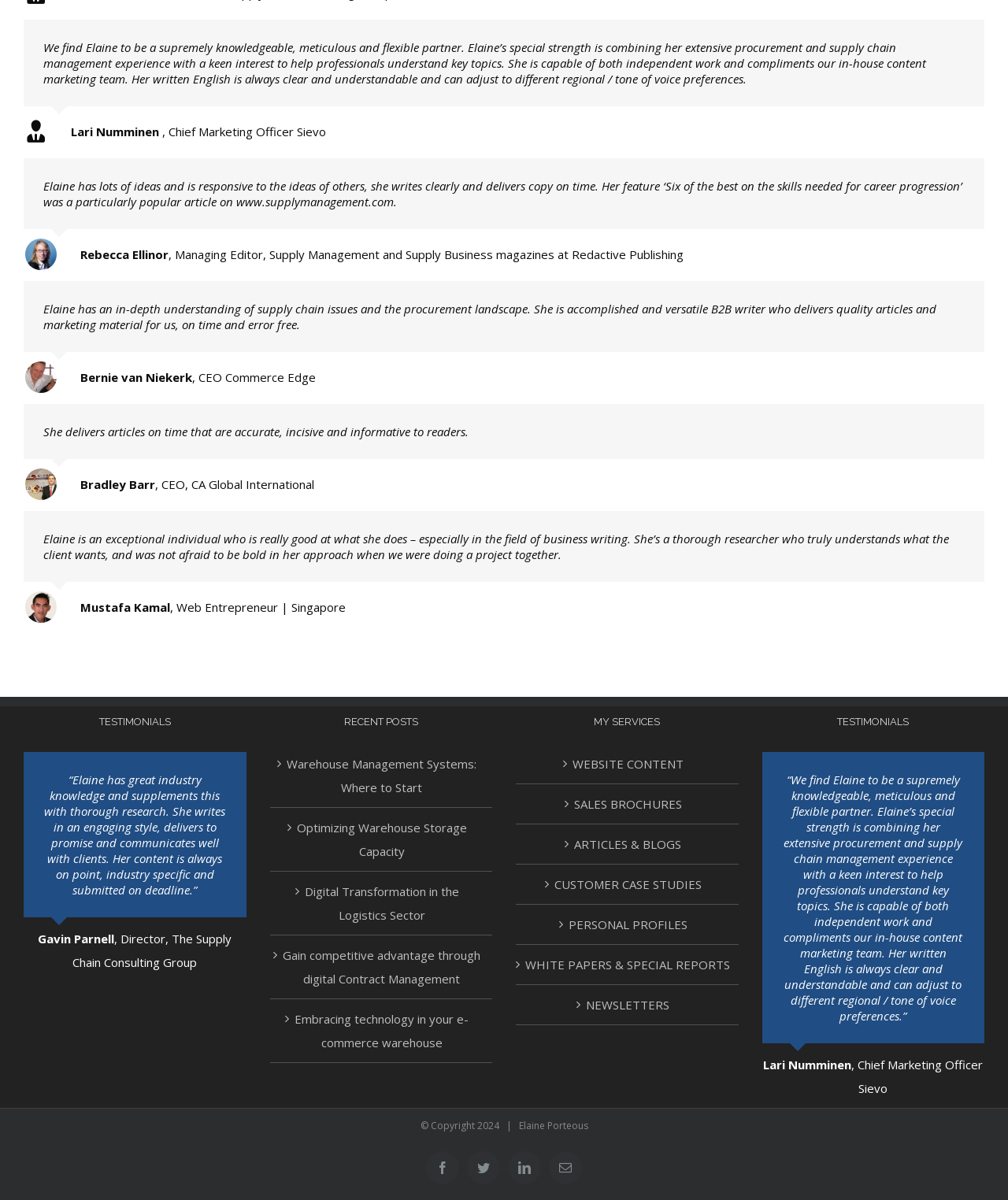Extract the bounding box coordinates of the UI element described: "Optimizing Warehouse Storage Capacity". Provide the coordinates in the format [left, top, right, bottom] with values ranging from 0 to 1.

[0.277, 0.68, 0.48, 0.719]